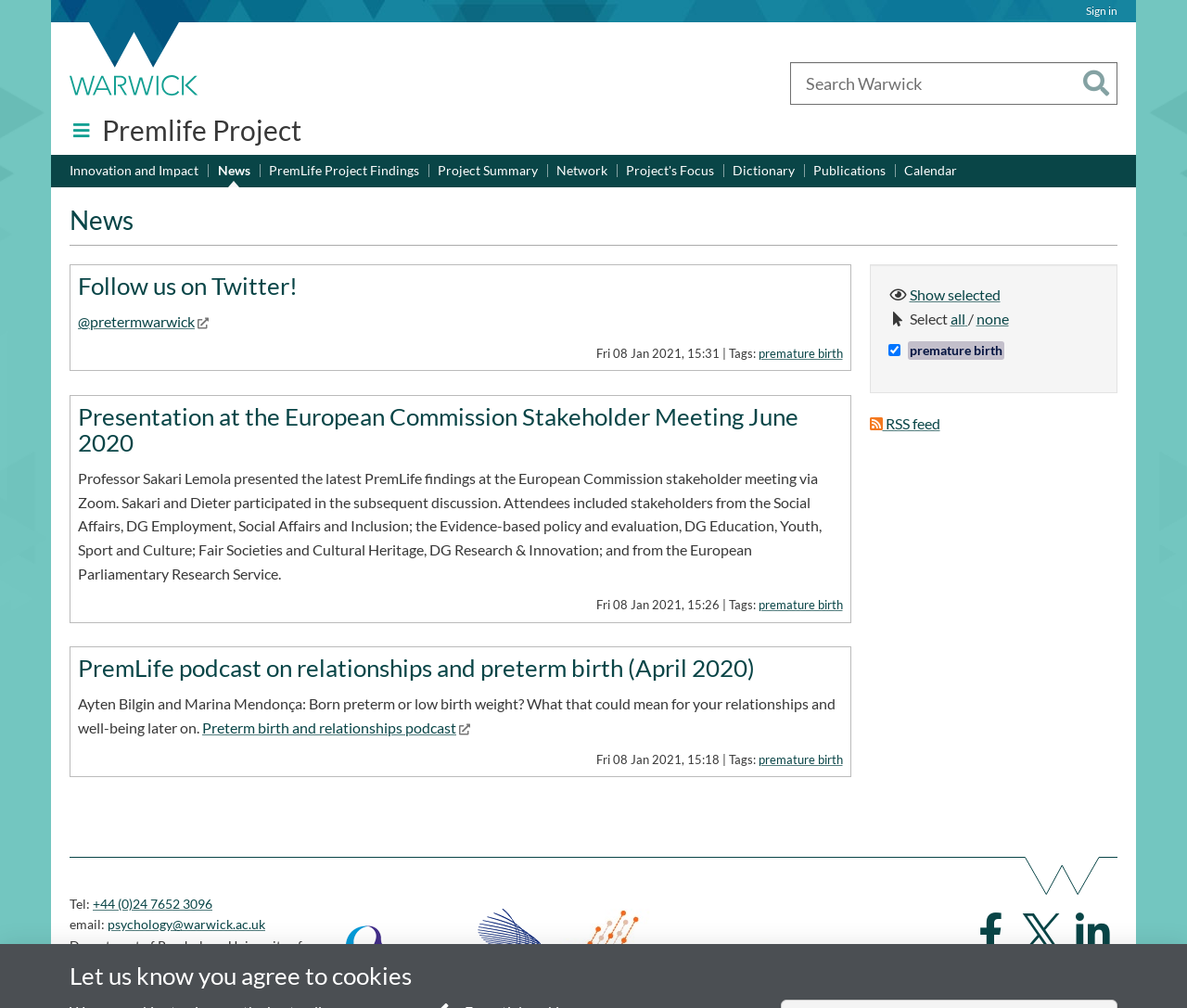What is the name of the project?
Please utilize the information in the image to give a detailed response to the question.

I found the answer by looking at the heading 'Premlife Project' on the webpage, which is located at [0.082, 0.104, 0.254, 0.154] and has the link 'Premlife Project' with keyshortcuts: Alt+1.